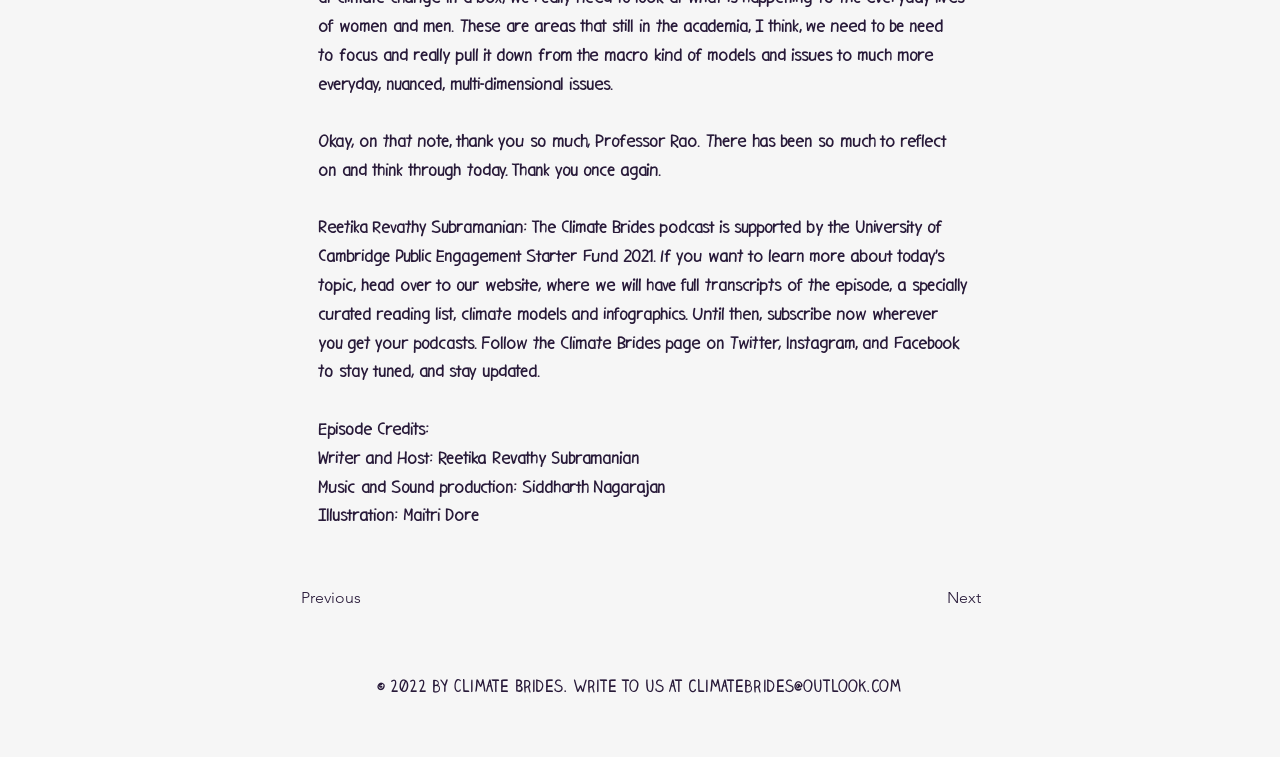Please provide a detailed answer to the question below based on the screenshot: 
What is the name of the podcast?

The name of the podcast can be inferred from the text 'The Climate Brides podcast is supported by the University of Cambridge Public Engagement Starter Fund 2021.' which appears on the webpage.